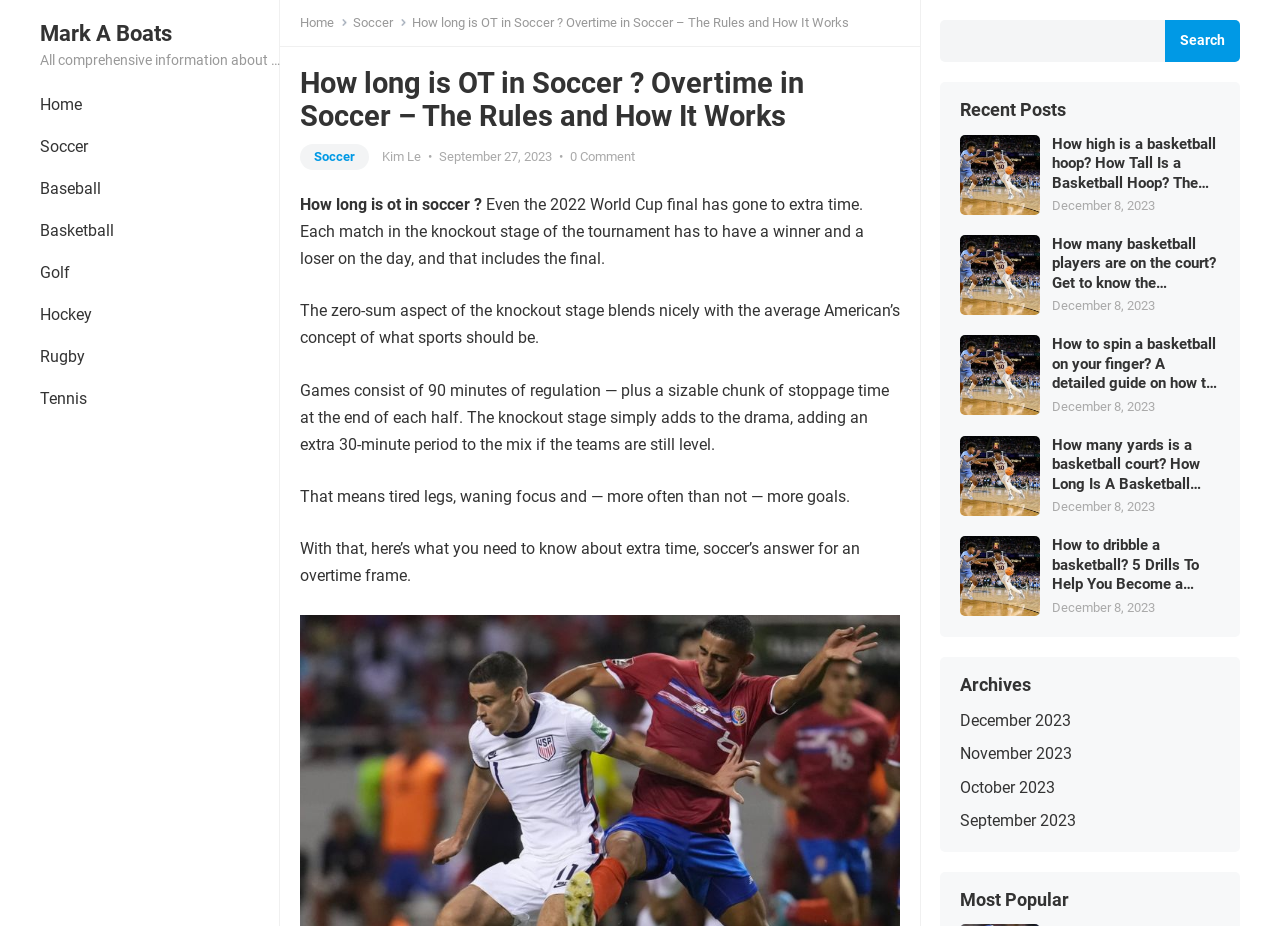Please specify the bounding box coordinates of the region to click in order to perform the following instruction: "Read about Soccer".

[0.016, 0.136, 0.084, 0.182]